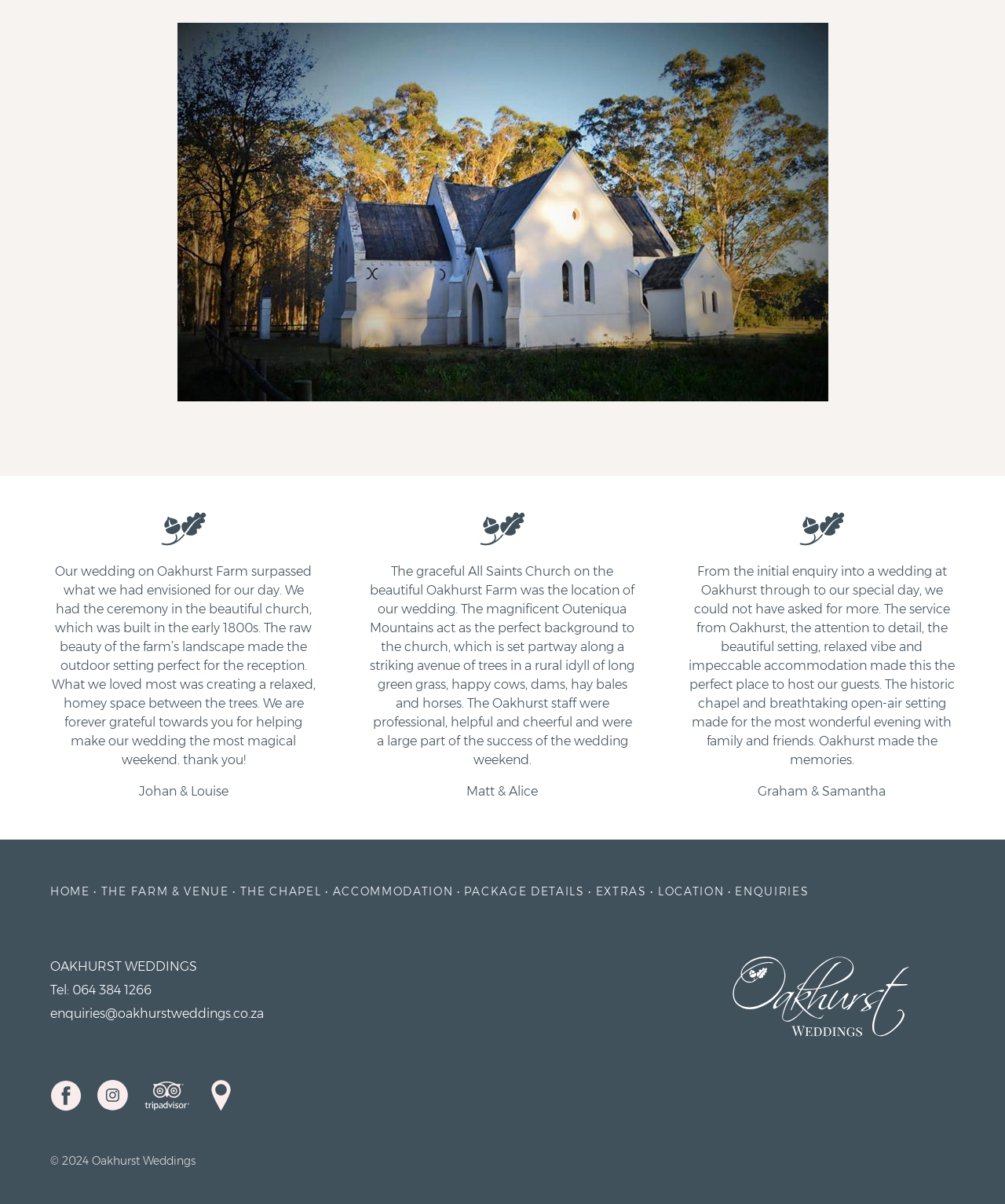Answer briefly with one word or phrase:
How many social media links are on this webpage?

4